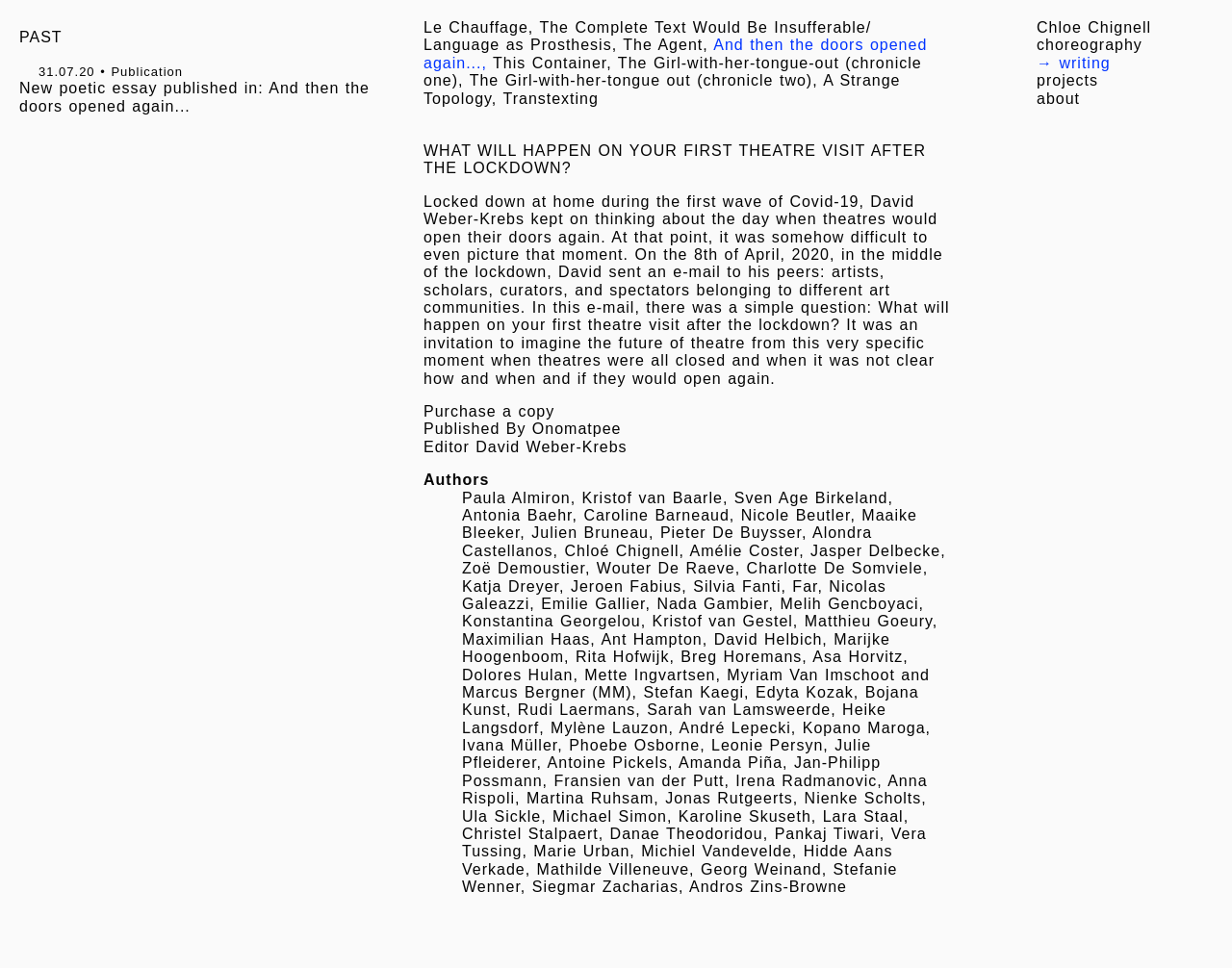Locate the bounding box coordinates of the clickable area to execute the instruction: "Read the article about what will happen on your first theatre visit after the lockdown". Provide the coordinates as four float numbers between 0 and 1, represented as [left, top, right, bottom].

[0.344, 0.147, 0.752, 0.182]